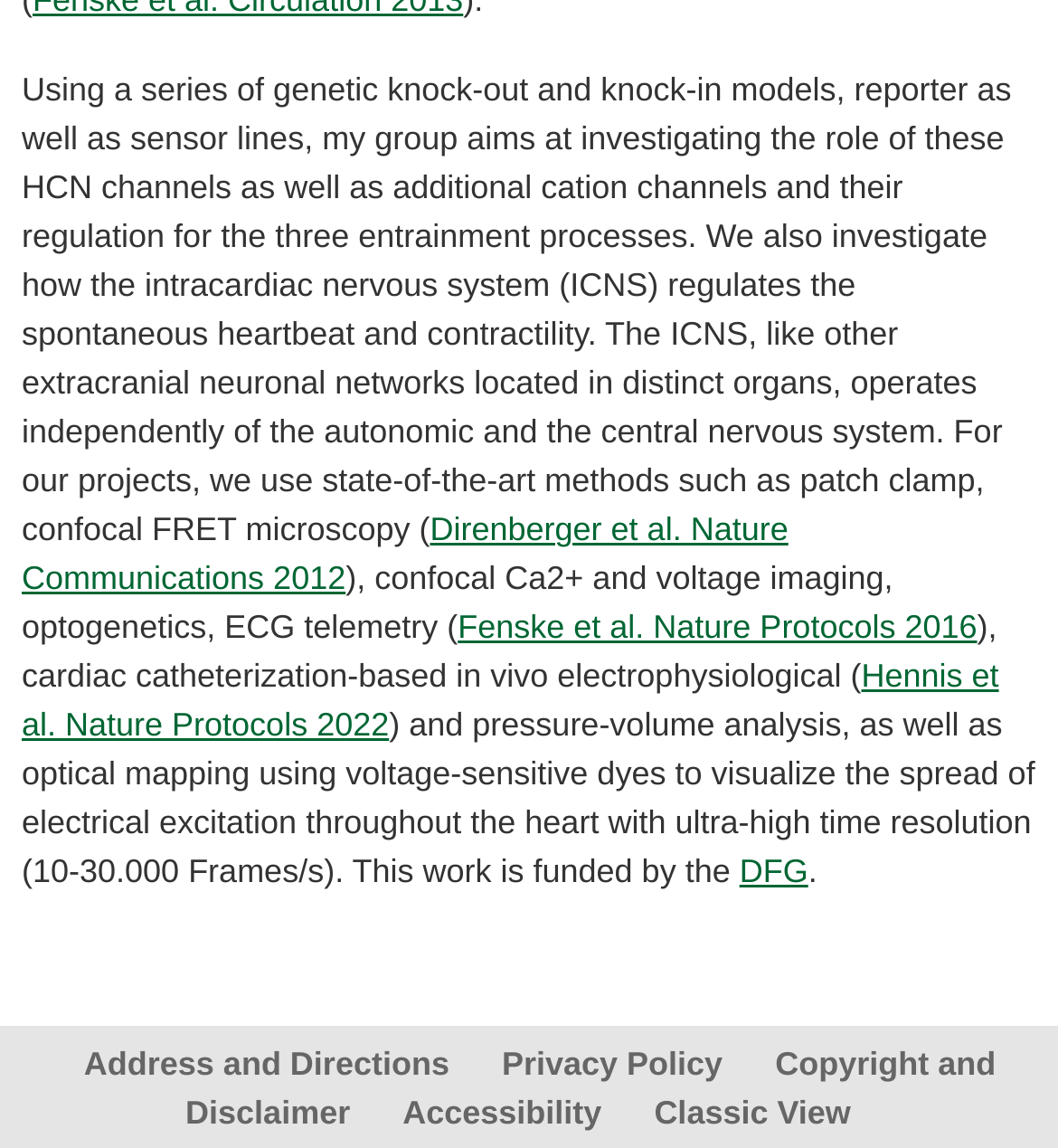Find the bounding box coordinates of the clickable element required to execute the following instruction: "Check the checkbox to receive email from Finance Monthly and partners". Provide the coordinates as four float numbers between 0 and 1, i.e., [left, top, right, bottom].

None